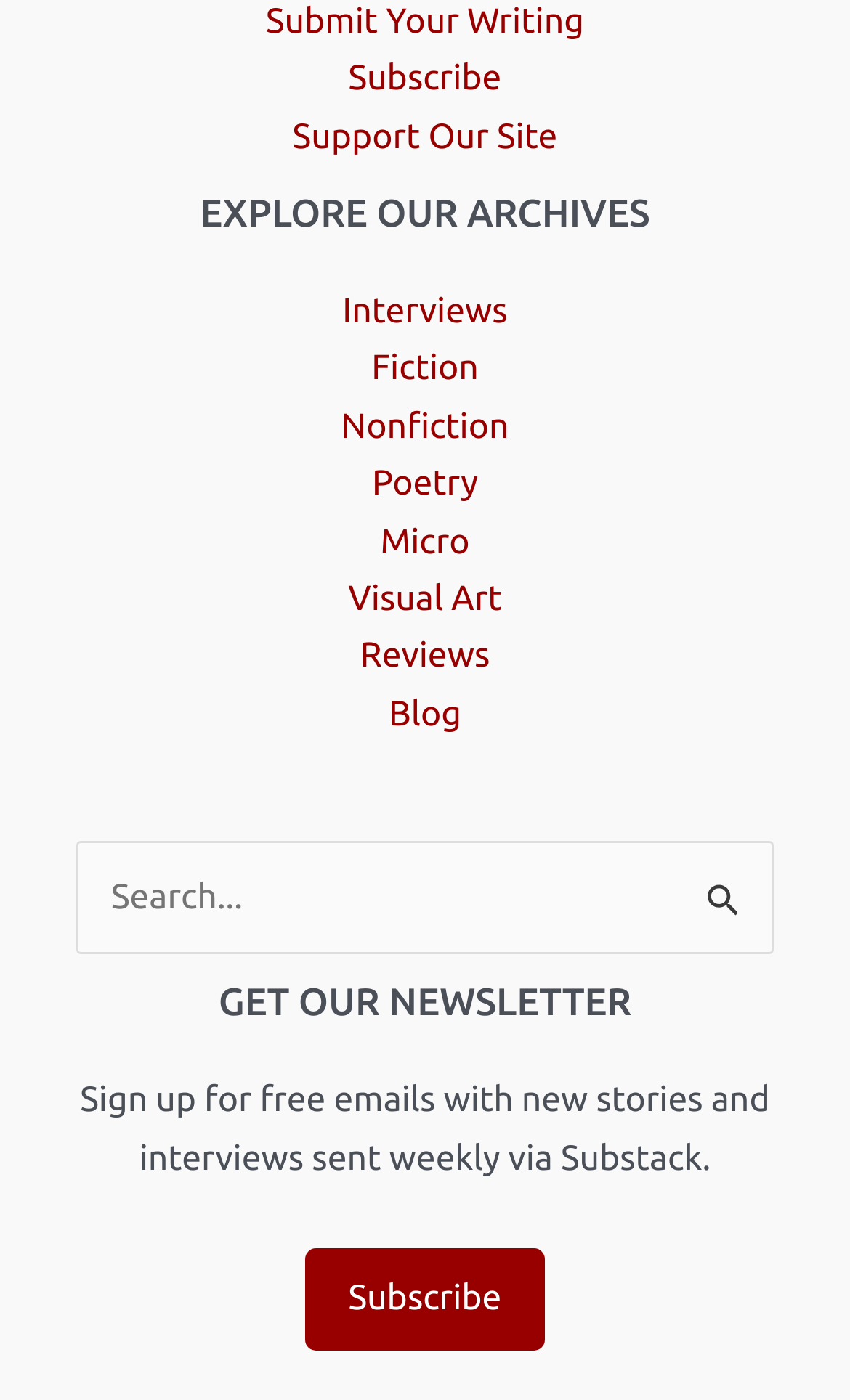Given the element description Submit Your Writing, identify the bounding box coordinates for the UI element on the webpage screenshot. The format should be (top-left x, top-left y, bottom-right x, bottom-right y), with values between 0 and 1.

[0.313, 0.001, 0.687, 0.029]